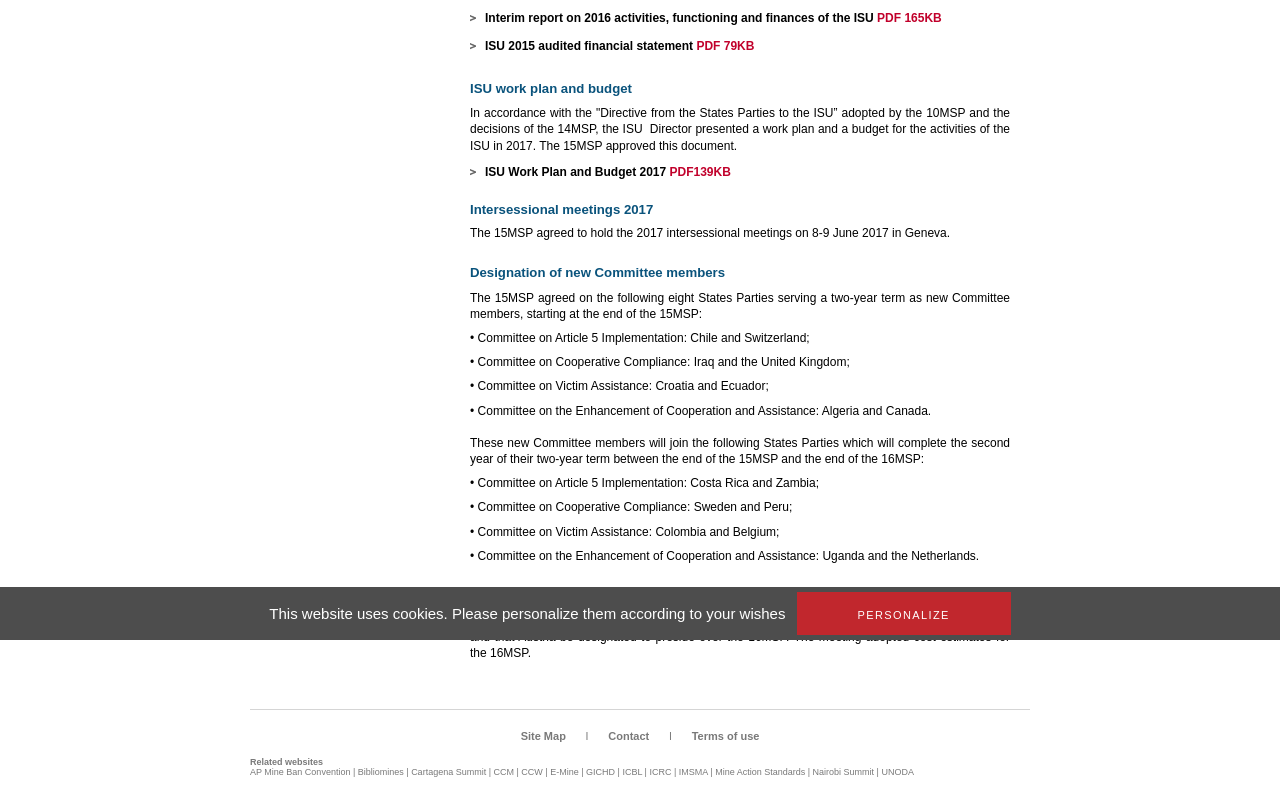Given the element description: "AP Mine Ban Convention", predict the bounding box coordinates of the UI element it refers to, using four float numbers between 0 and 1, i.e., [left, top, right, bottom].

[0.195, 0.962, 0.274, 0.975]